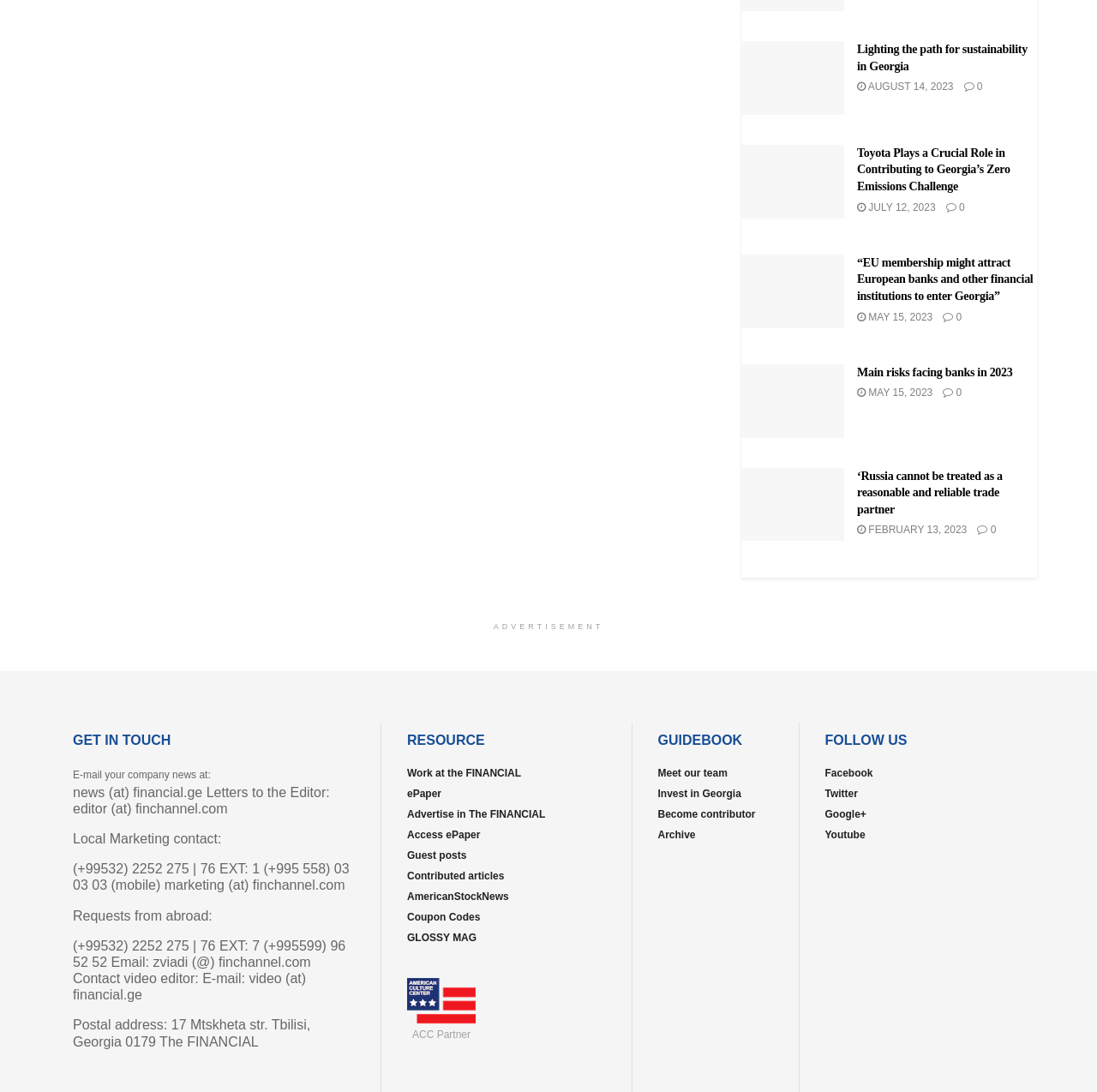Respond with a single word or phrase for the following question: 
What is the topic of the image with the caption 'ACC Partner'?

American Culture Center